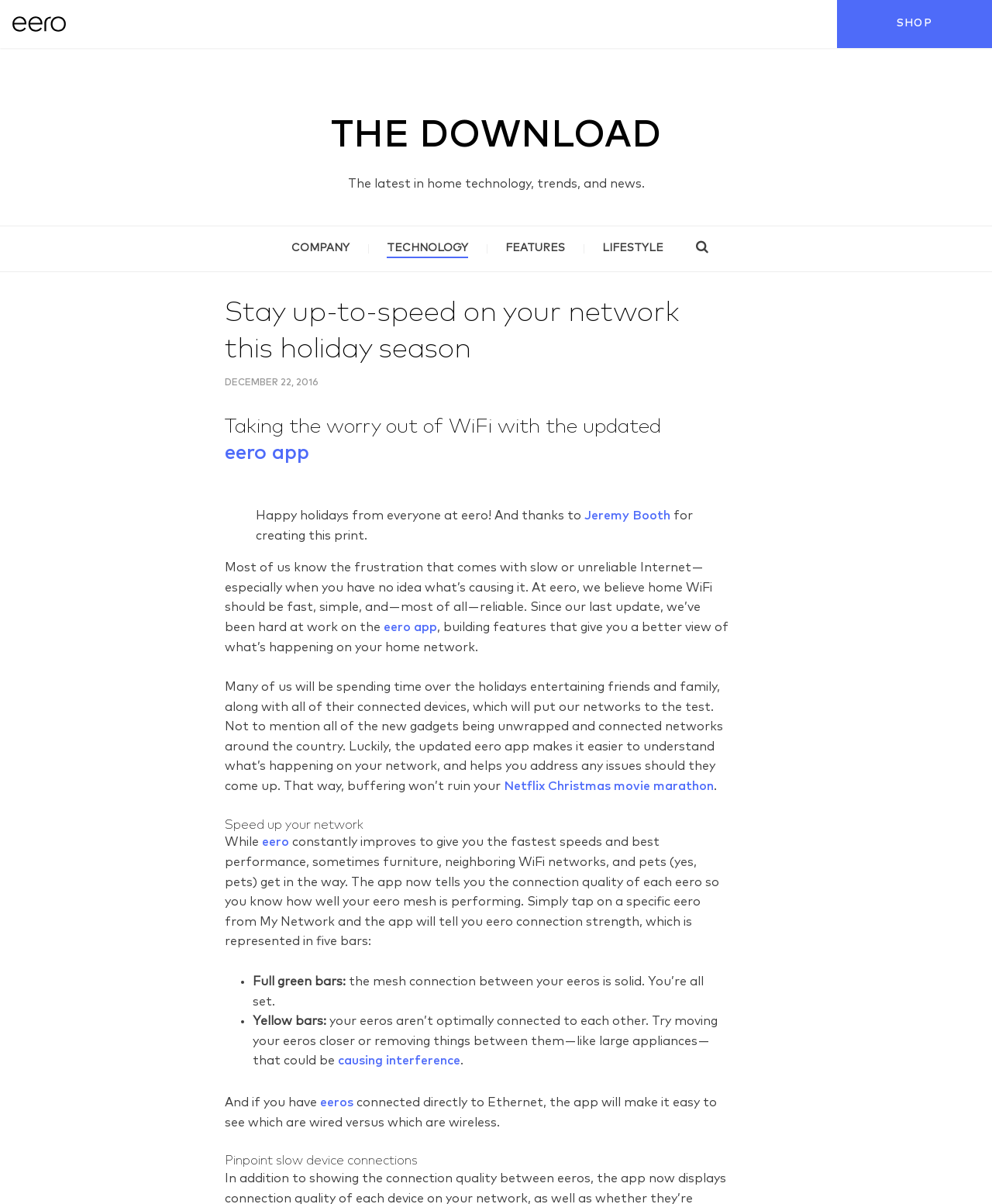Locate the bounding box coordinates of the area you need to click to fulfill this instruction: 'Search for something'. The coordinates must be in the form of four float numbers ranging from 0 to 1: [left, top, right, bottom].

[0.69, 0.19, 0.725, 0.219]